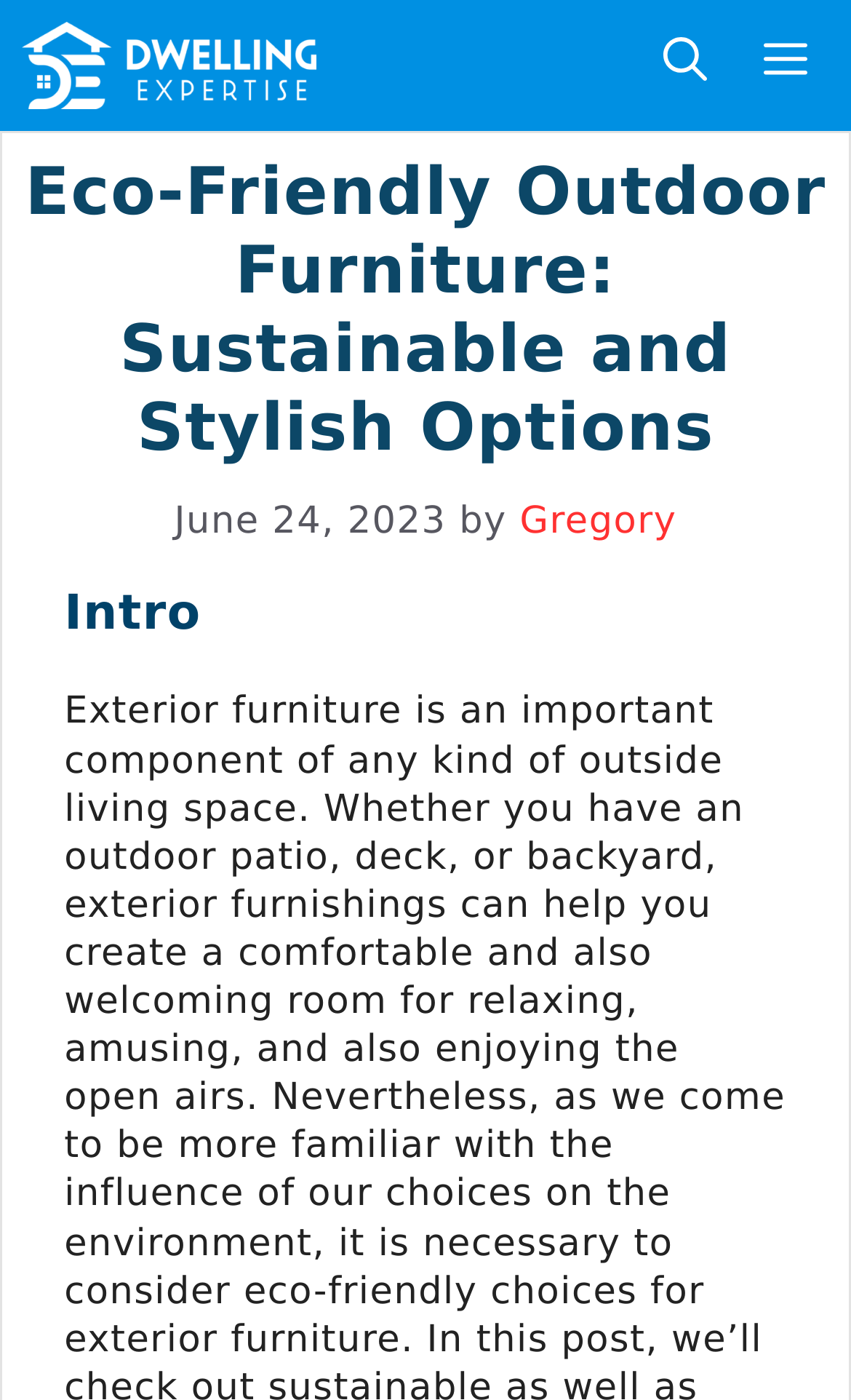Based on the element description: "aria-label="Open search"", identify the bounding box coordinates for this UI element. The coordinates must be four float numbers between 0 and 1, listed as [left, top, right, bottom].

[0.746, 0.012, 0.864, 0.082]